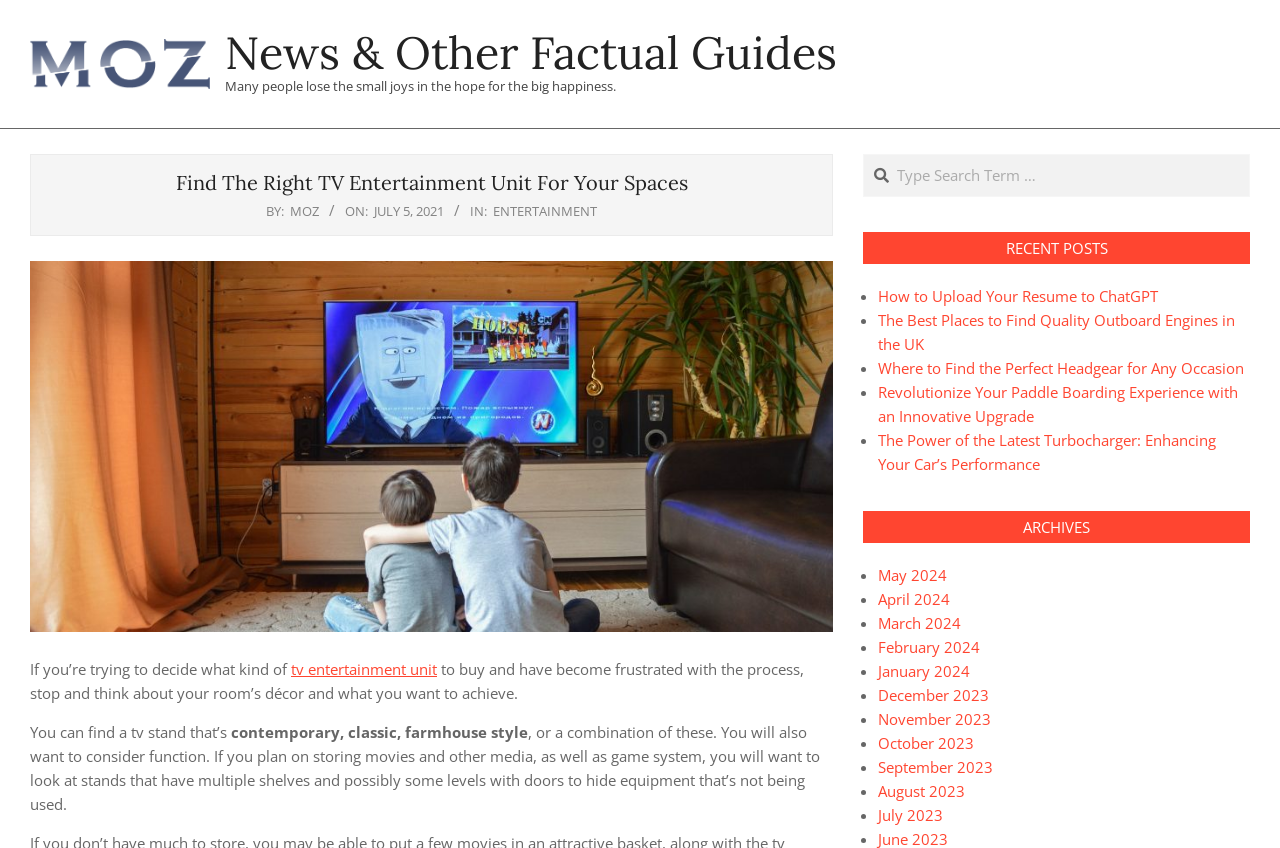Can you find the bounding box coordinates for the element to click on to achieve the instruction: "Click the link to find the right TV entertainment unit"?

[0.227, 0.777, 0.341, 0.801]